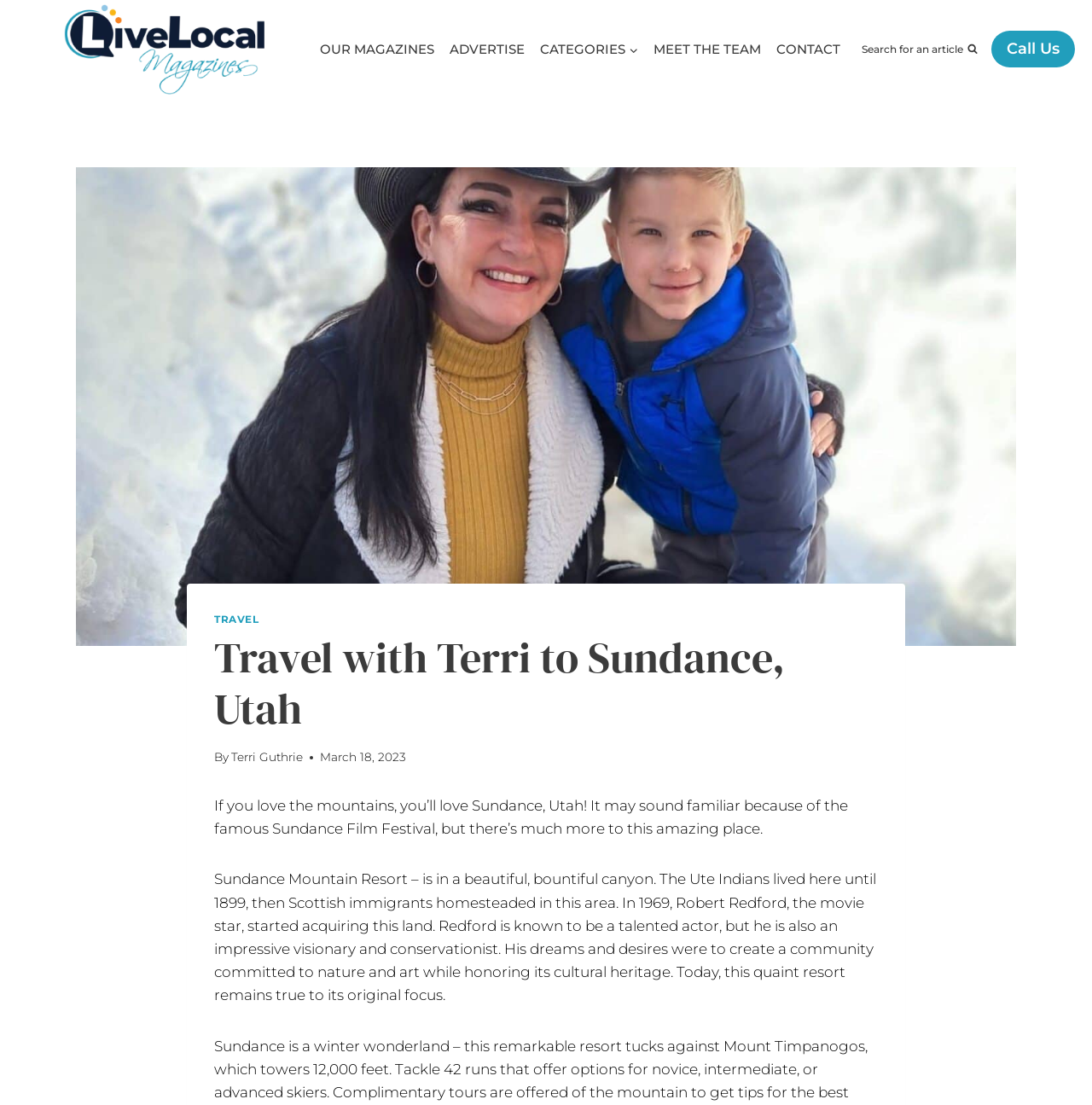Please find and report the bounding box coordinates of the element to click in order to perform the following action: "Search for something". The coordinates should be expressed as four float numbers between 0 and 1, in the format [left, top, right, bottom].

None